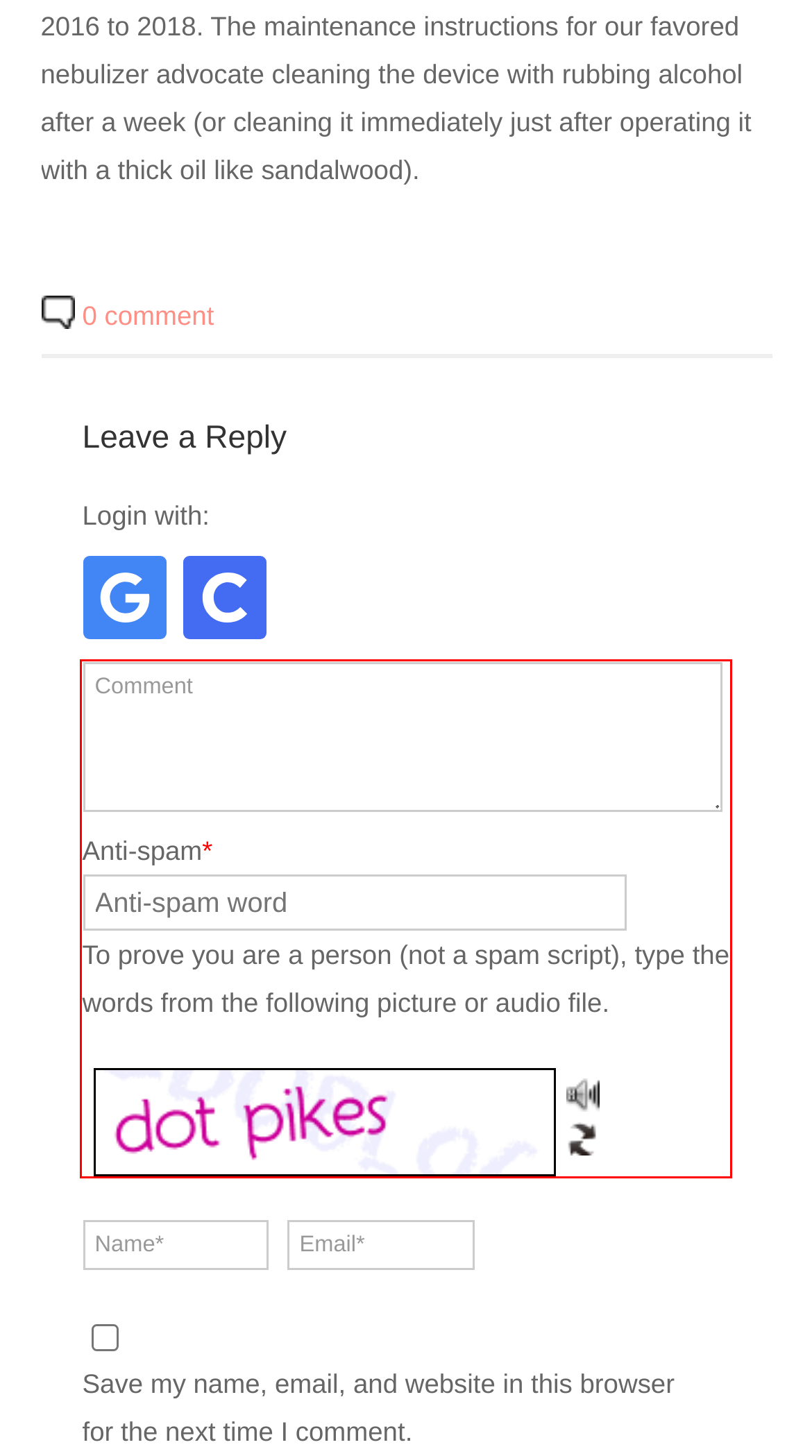Please take the screenshot of the webpage, find the red bounding box, and generate the text content that is within this red bounding box.

Anti-spam* To prove you are a person (not a spam script), type the words from the following picture or audio file. Listen Load new Captcha refreshed.